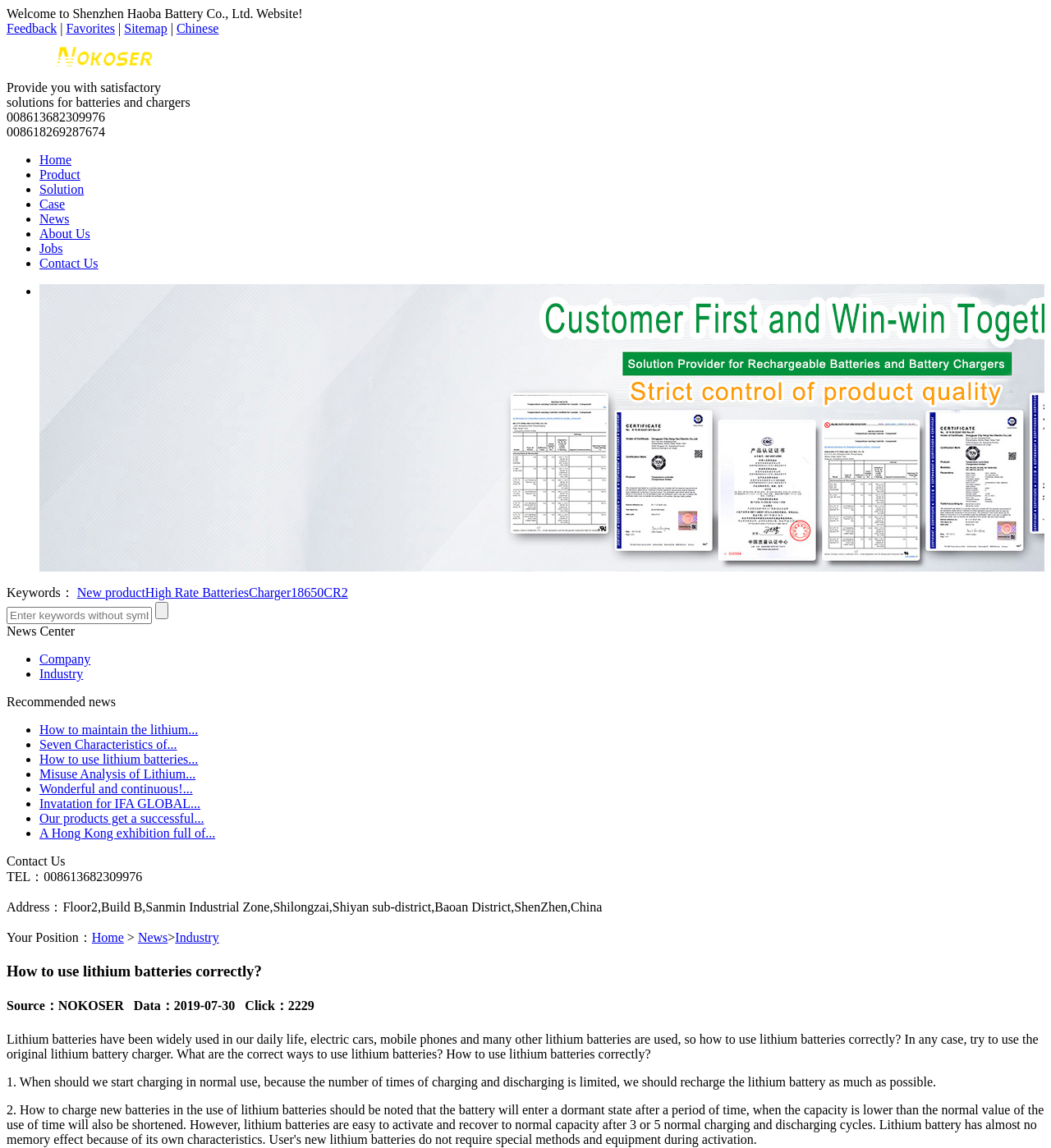Determine the bounding box coordinates of the UI element that matches the following description: "Our products get a successful...". The coordinates should be four float numbers between 0 and 1 in the format [left, top, right, bottom].

[0.038, 0.707, 0.194, 0.719]